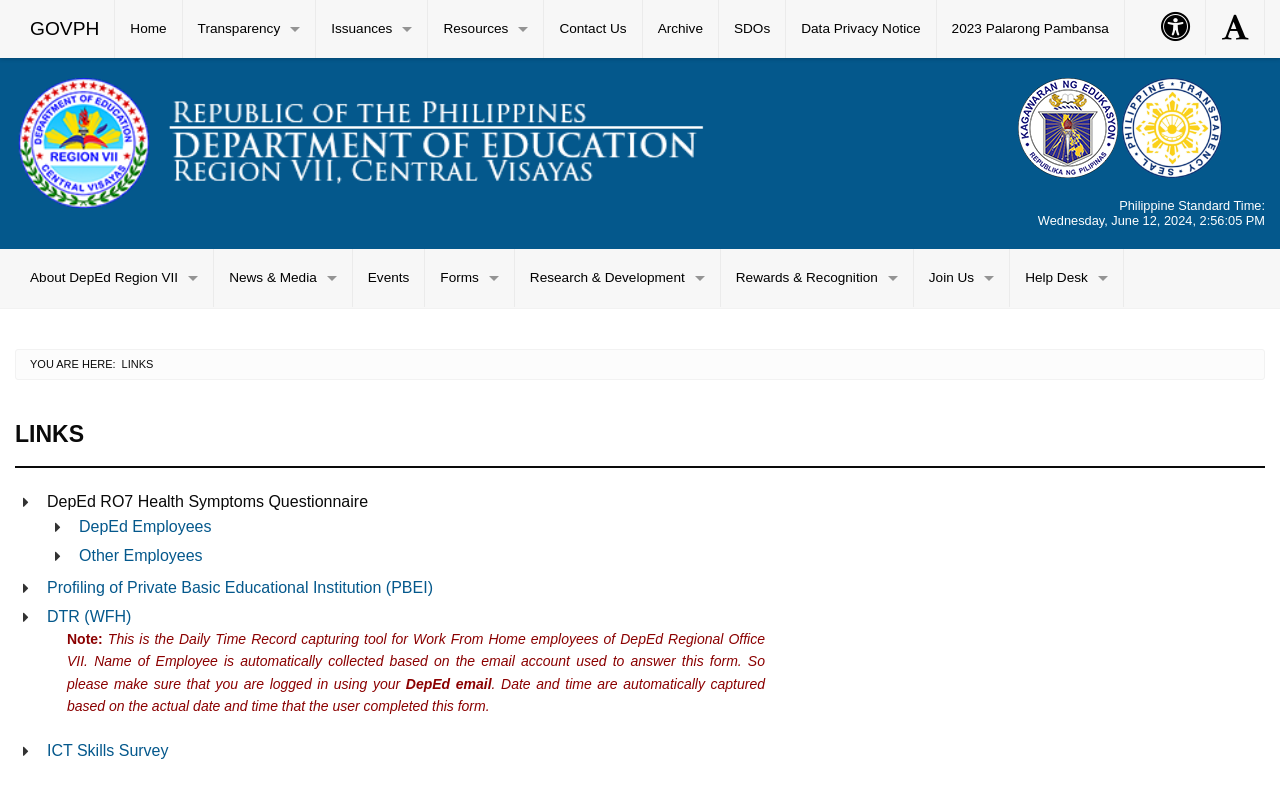Please specify the coordinates of the bounding box for the element that should be clicked to carry out this instruction: "Click Accessibility Button". The coordinates must be four float numbers between 0 and 1, formatted as [left, top, right, bottom].

[0.895, 0.0, 0.942, 0.07]